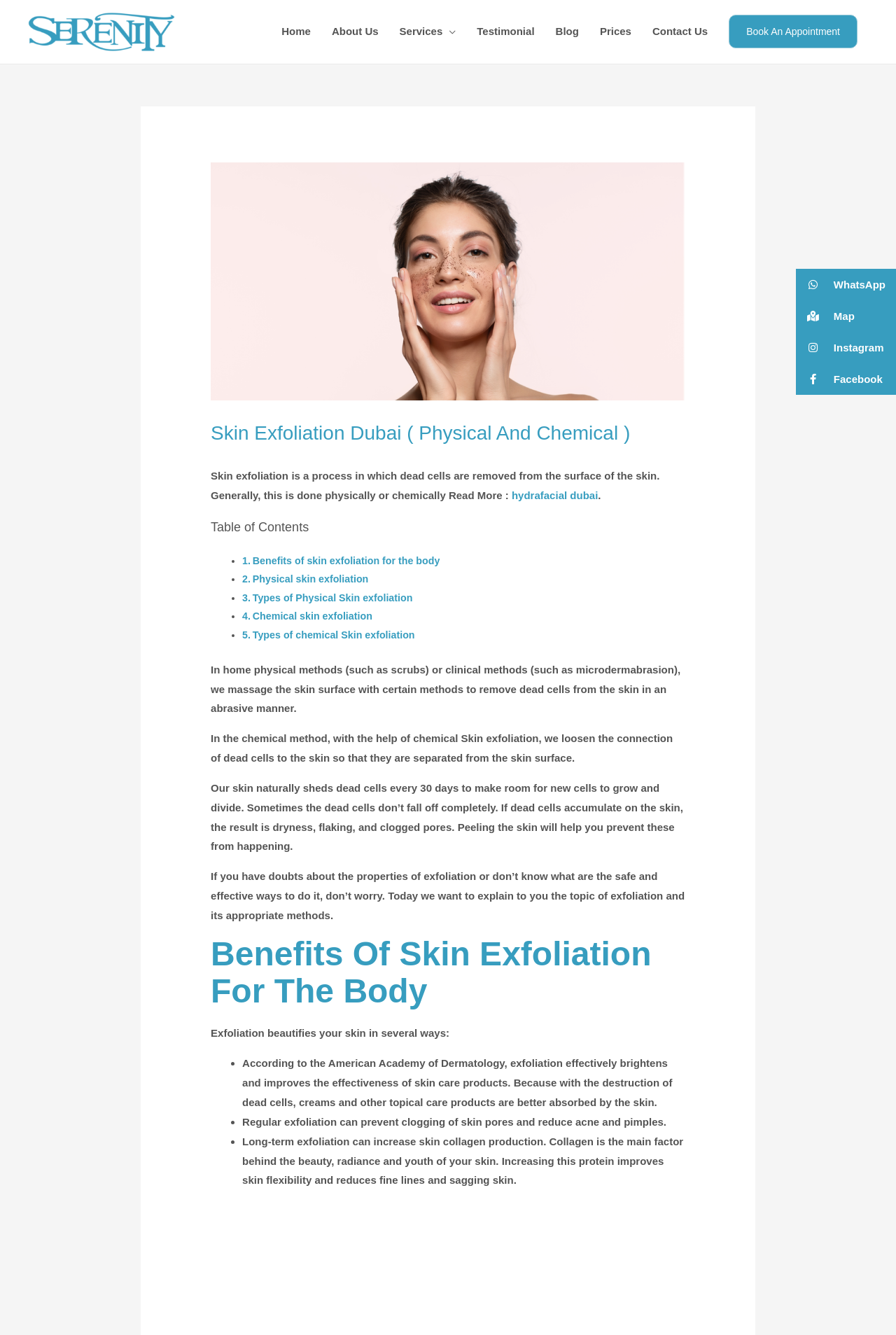Please identify the bounding box coordinates of the region to click in order to complete the given instruction: "Read more about 'Skin Exfoliation Dubai'". The coordinates should be four float numbers between 0 and 1, i.e., [left, top, right, bottom].

[0.235, 0.352, 0.736, 0.375]